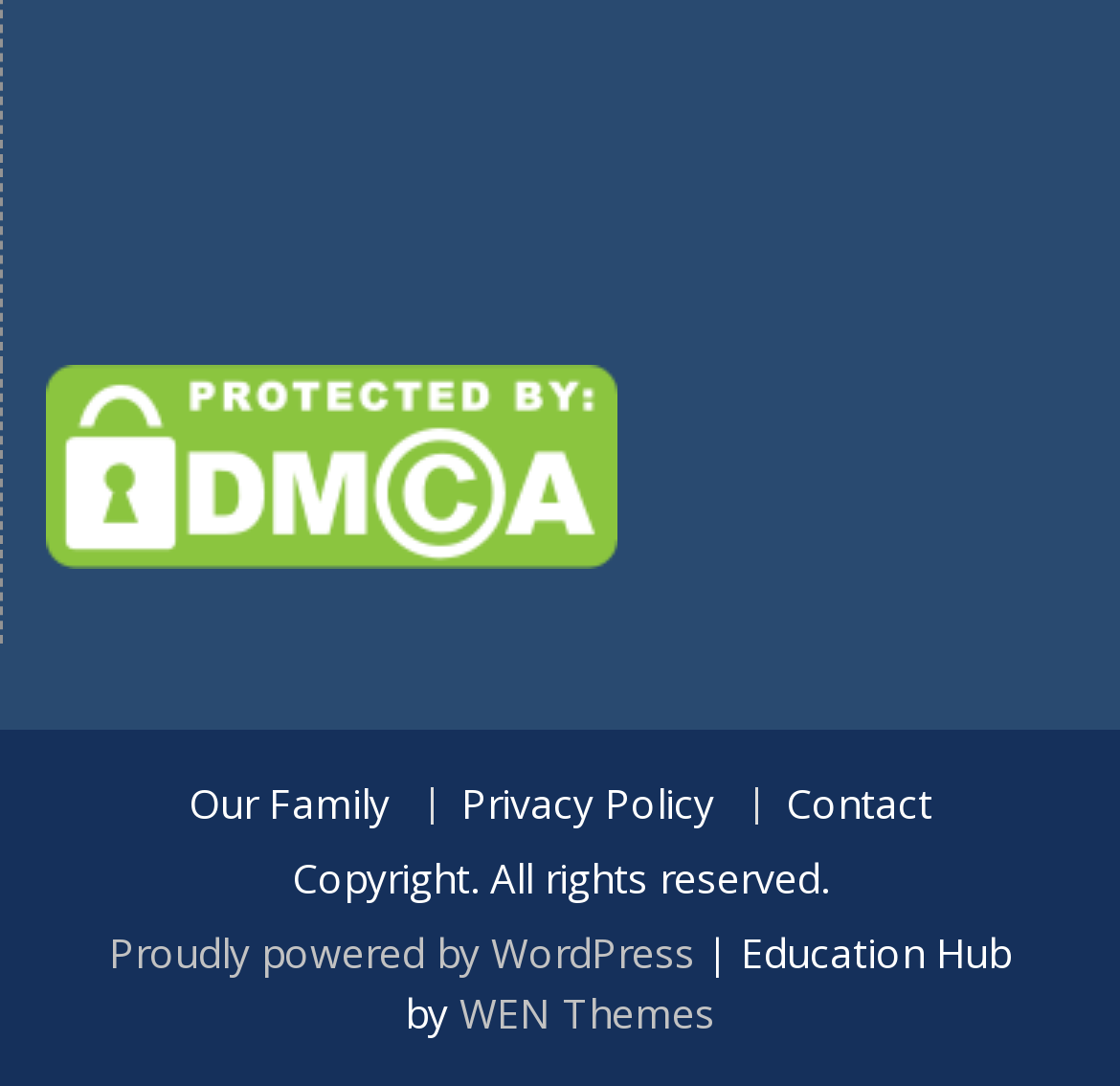Predict the bounding box coordinates for the UI element described as: "title="DMCA.com Protection Status"". The coordinates should be four float numbers between 0 and 1, presented as [left, top, right, bottom].

[0.041, 0.484, 0.551, 0.534]